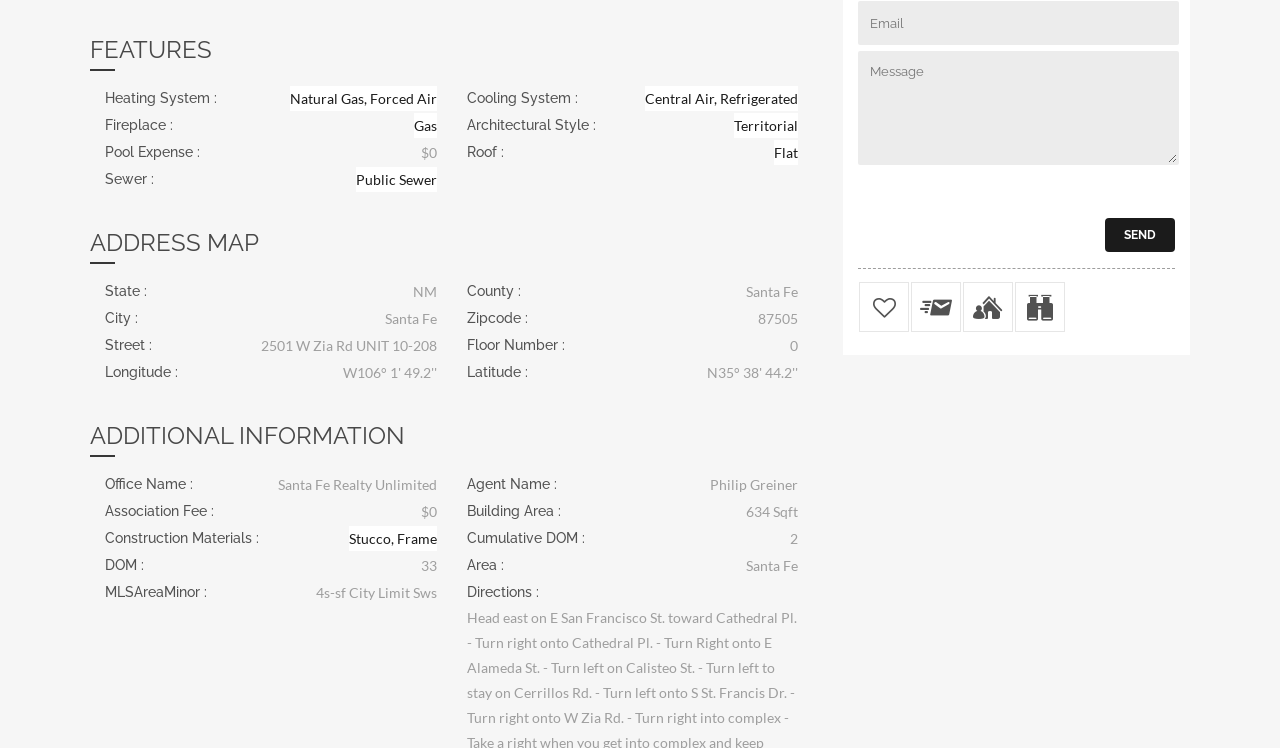Locate the bounding box of the UI element based on this description: "title="Watch changes on this property"". Provide four float numbers between 0 and 1 as [left, top, right, bottom].

[0.794, 0.379, 0.832, 0.443]